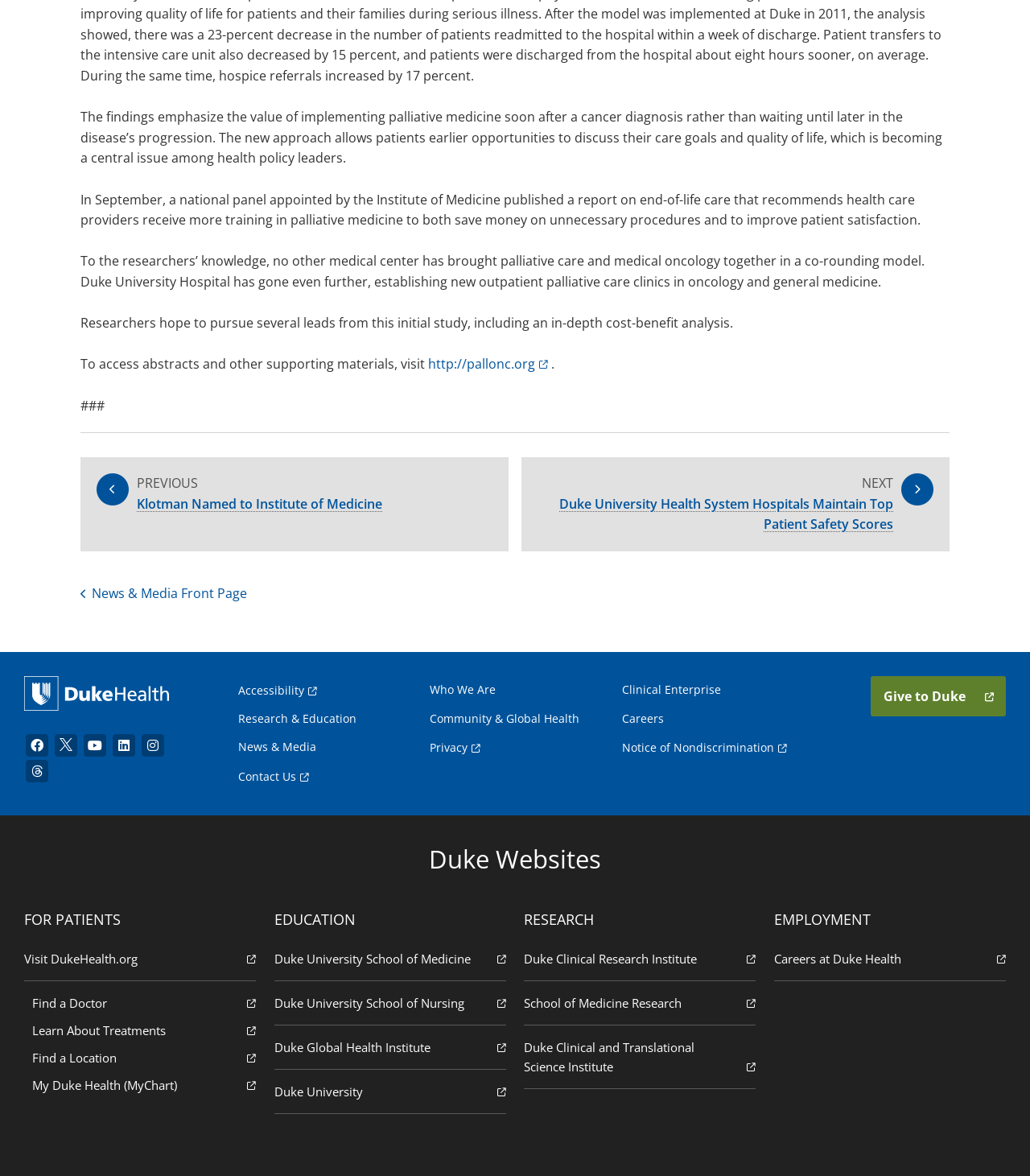Using the provided description: "Find a Doctor", find the bounding box coordinates of the corresponding UI element. The output should be four float numbers between 0 and 1, in the format [left, top, right, bottom].

[0.023, 0.841, 0.248, 0.864]